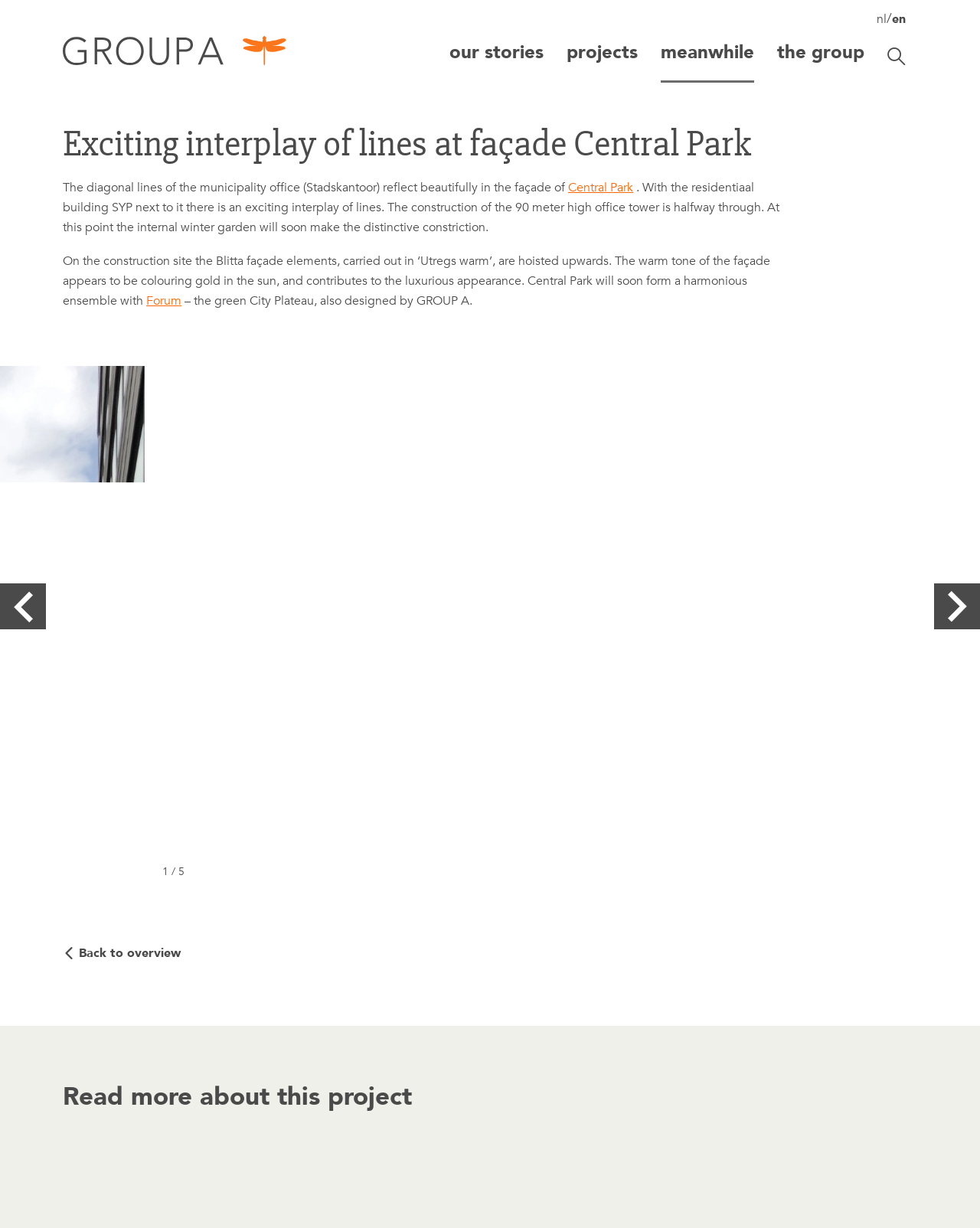Please give the bounding box coordinates of the area that should be clicked to fulfill the following instruction: "View items from '2024-05-11'". The coordinates should be in the format of four float numbers from 0 to 1, i.e., [left, top, right, bottom].

None